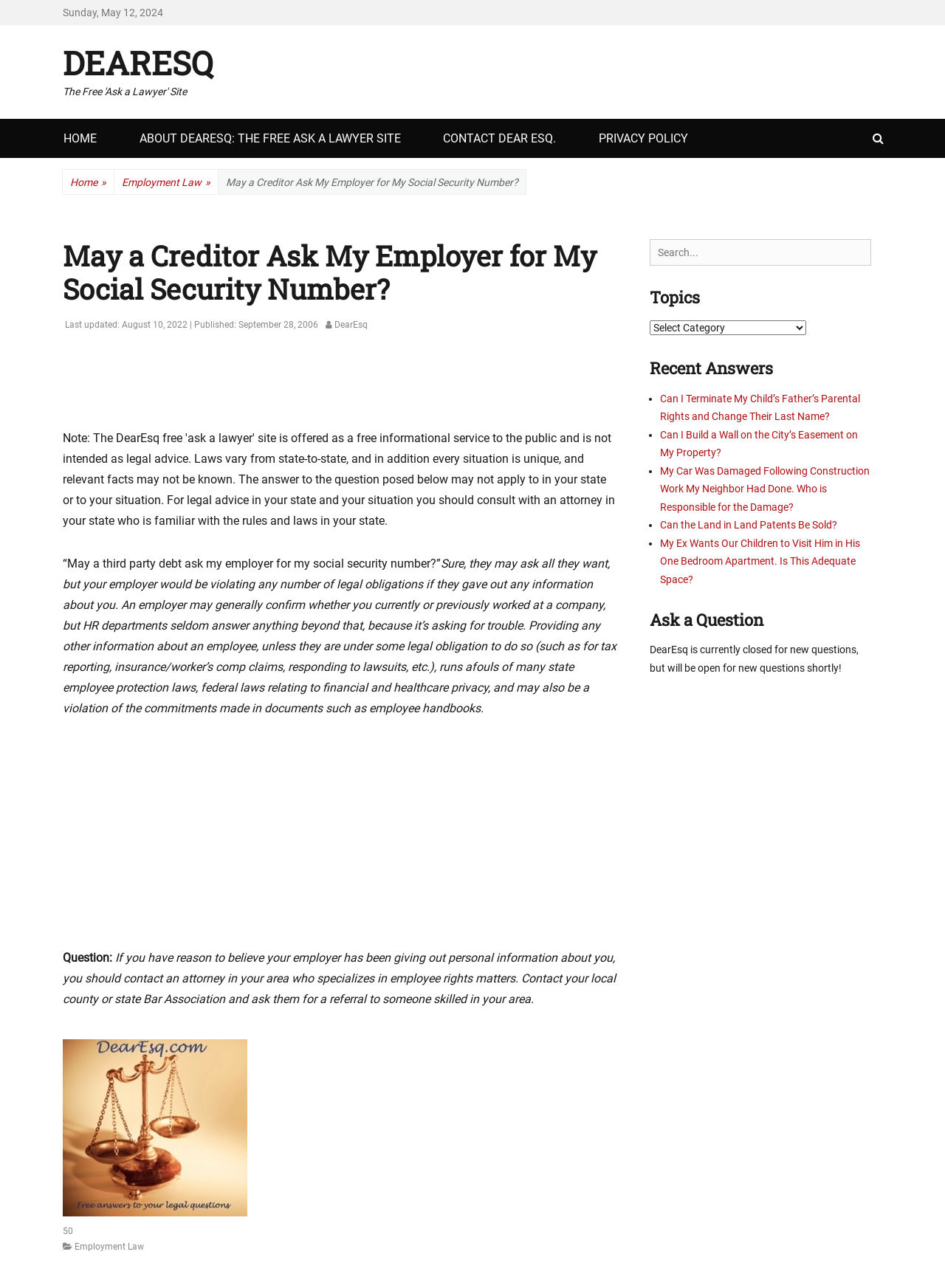Pinpoint the bounding box coordinates of the element to be clicked to execute the instruction: "Ask a question".

[0.688, 0.474, 0.922, 0.489]